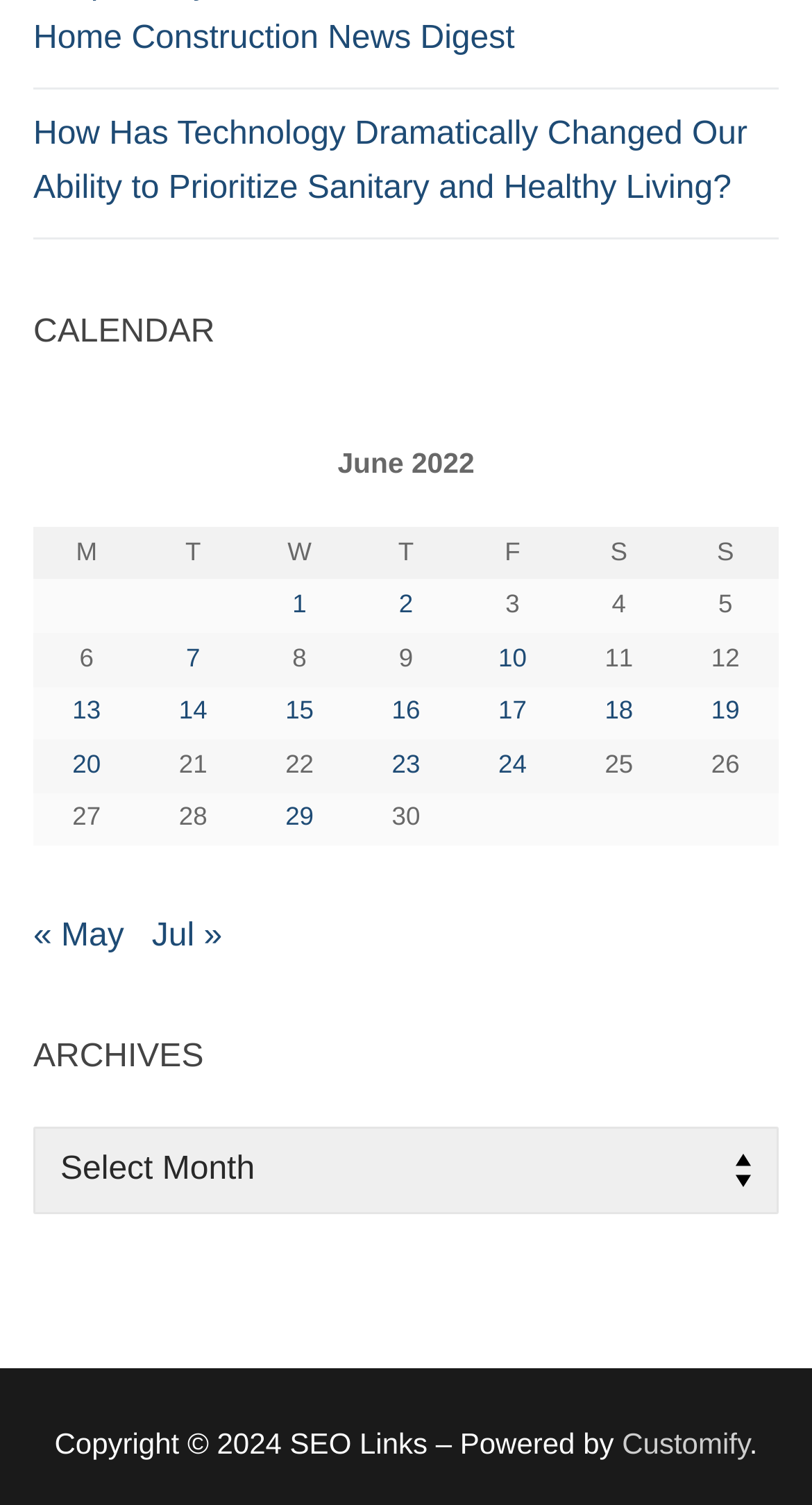Answer succinctly with a single word or phrase:
What is the current month displayed?

June 2022